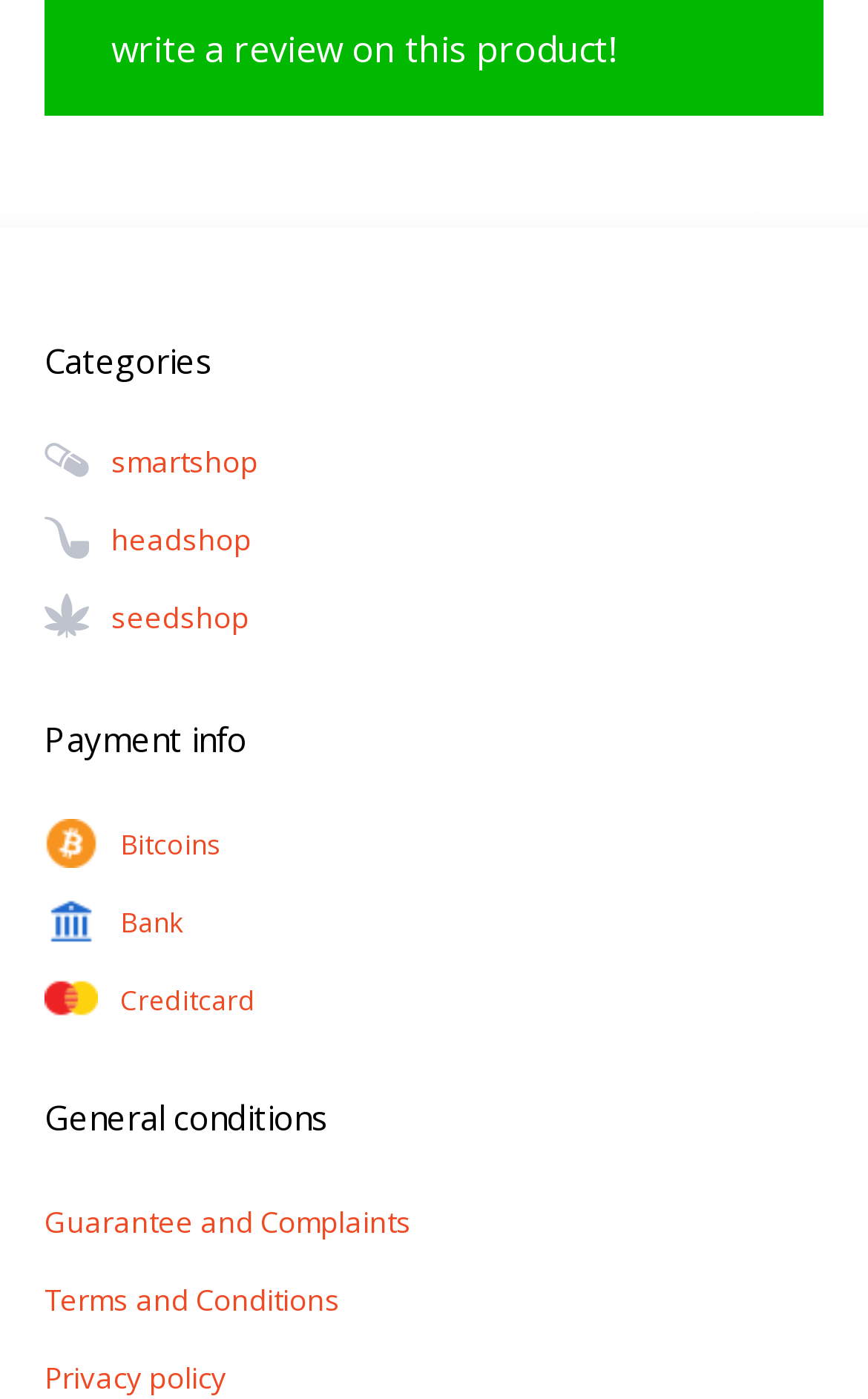Find the bounding box coordinates of the clickable region needed to perform the following instruction: "learn about guarantee and complaints". The coordinates should be provided as four float numbers between 0 and 1, i.e., [left, top, right, bottom].

[0.051, 0.858, 0.474, 0.887]